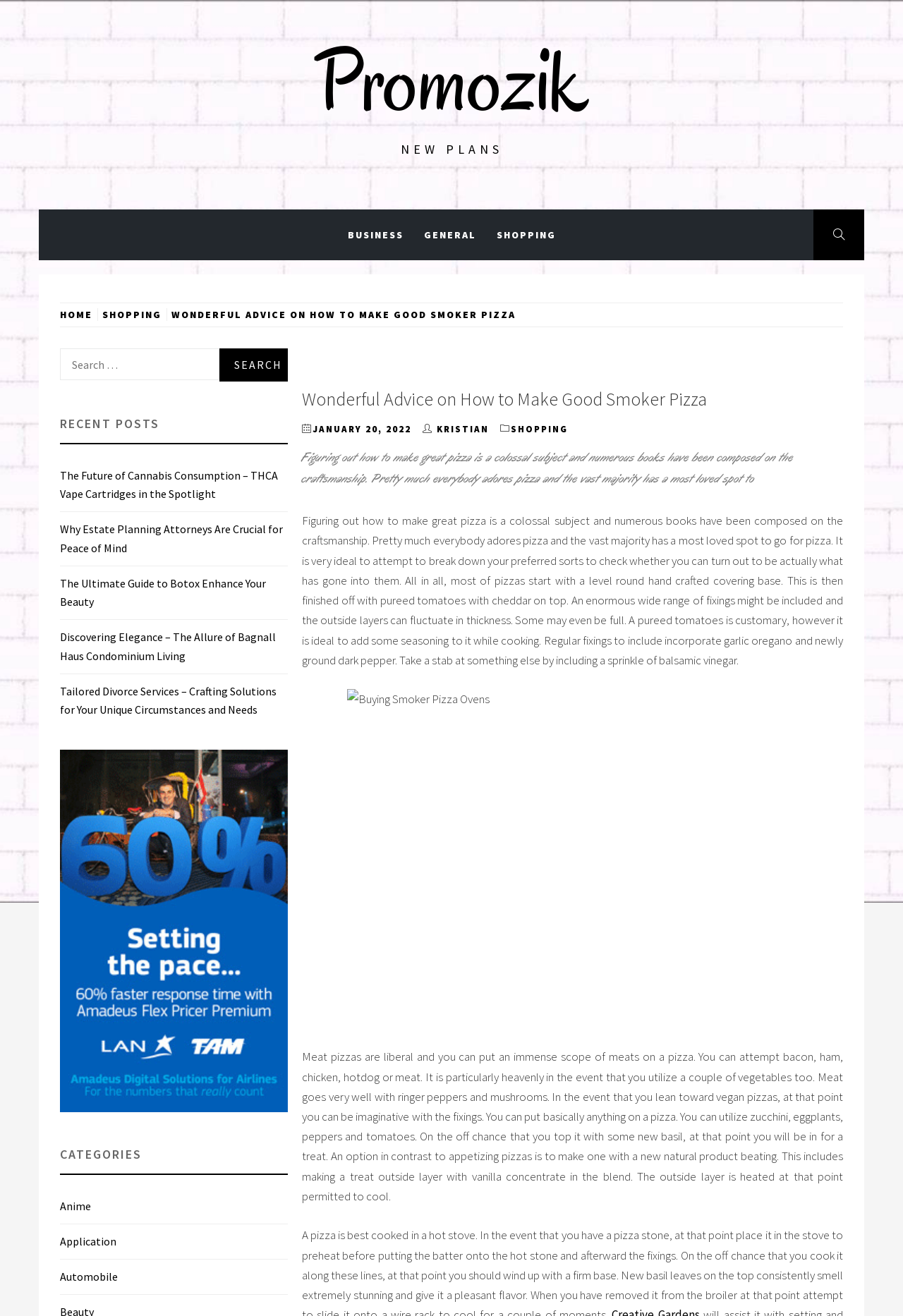Identify the bounding box coordinates of the area you need to click to perform the following instruction: "Click on the 'HOME' link".

[0.066, 0.234, 0.108, 0.244]